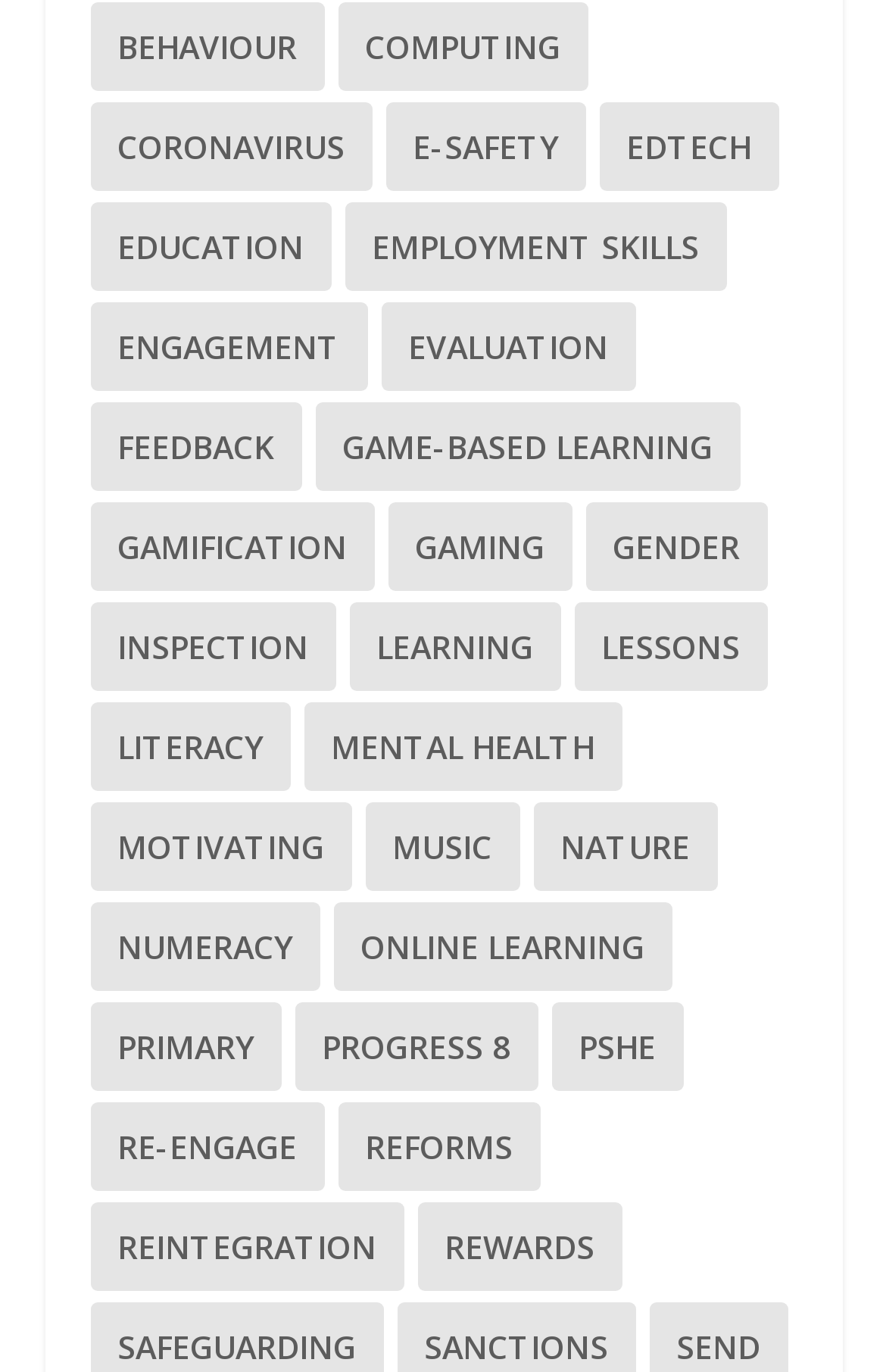Please identify the bounding box coordinates of the element I need to click to follow this instruction: "Browse Edtech items".

[0.676, 0.075, 0.878, 0.14]